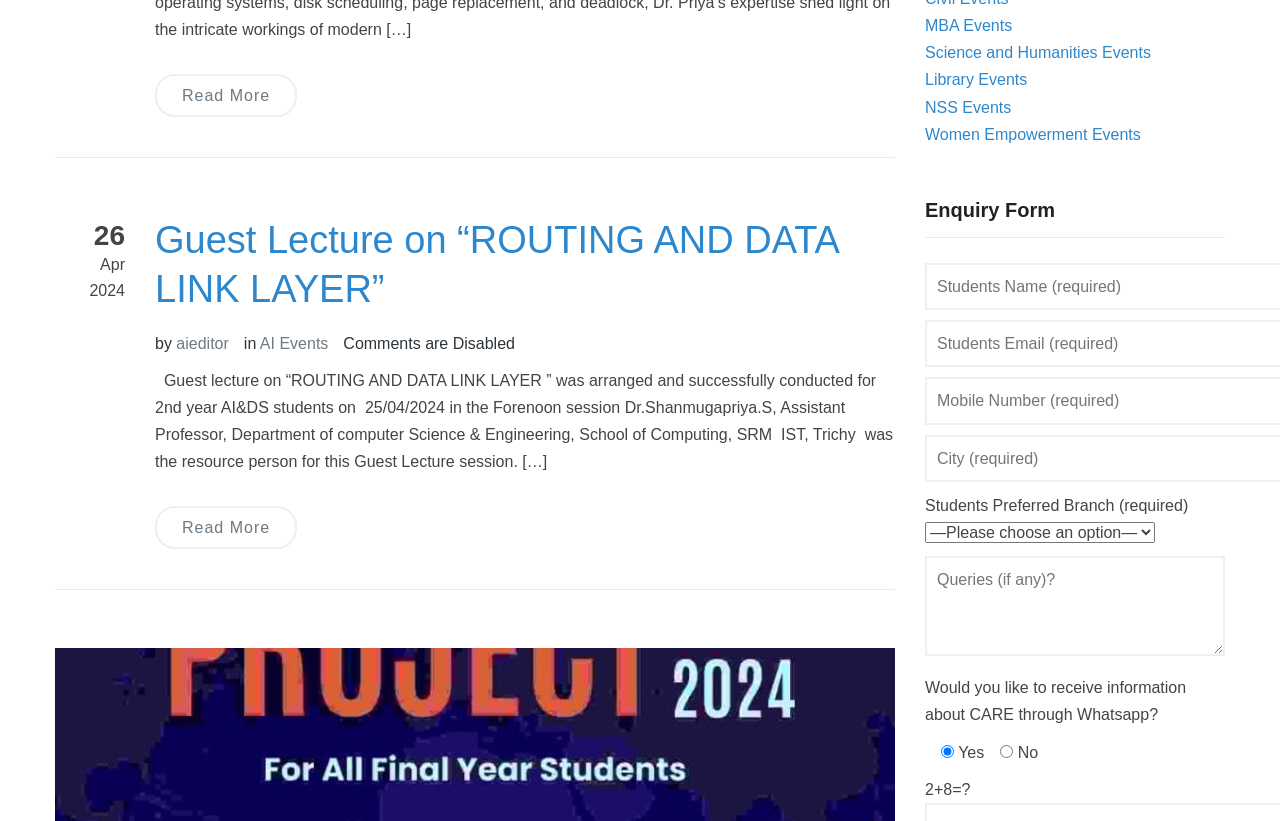Find the coordinates for the bounding box of the element with this description: "name="their-message" placeholder="Queries (if any)?"".

[0.723, 0.677, 0.957, 0.799]